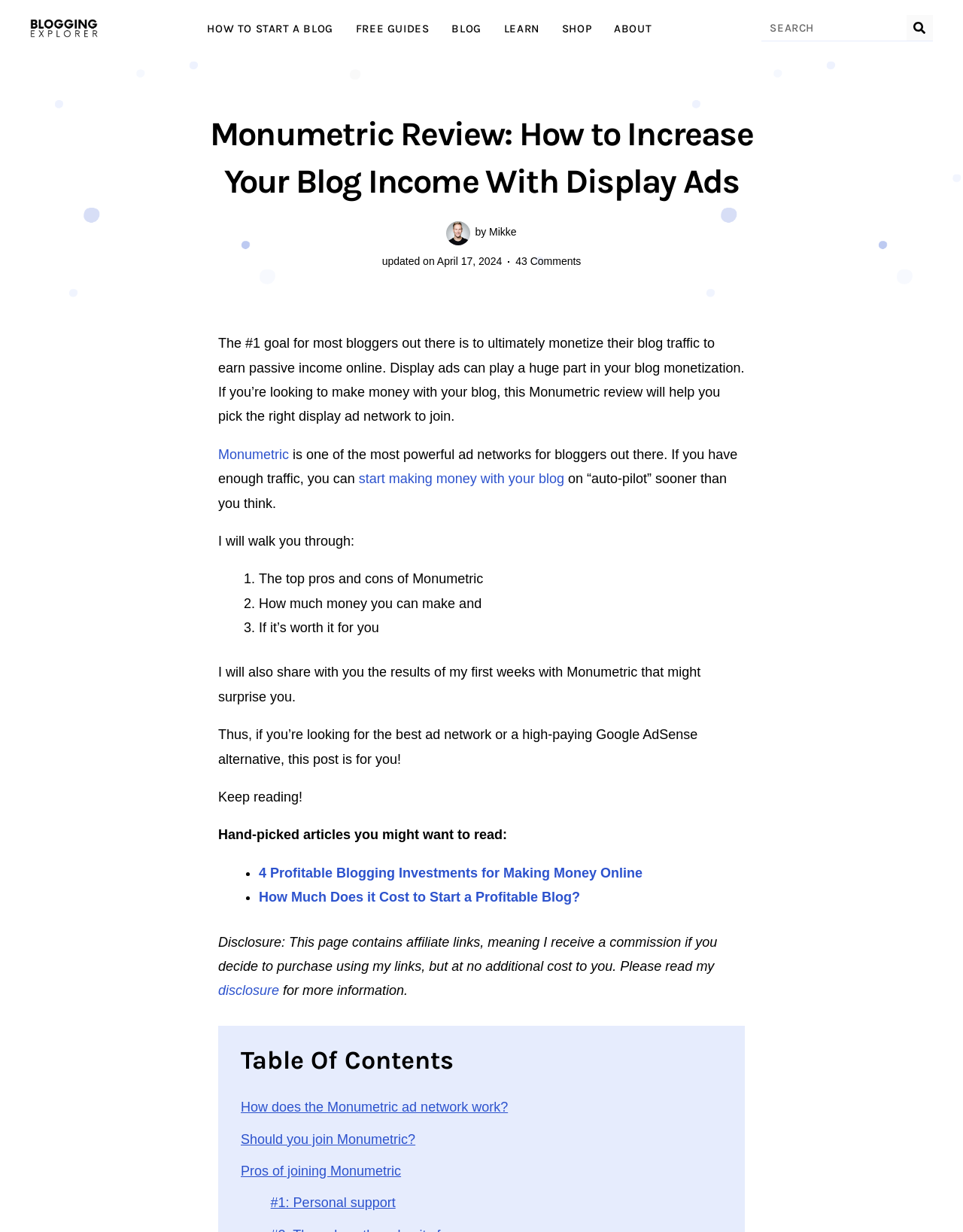Locate the headline of the webpage and generate its content.

Monumetric Review: How to Increase Your Blog Income With Display Ads